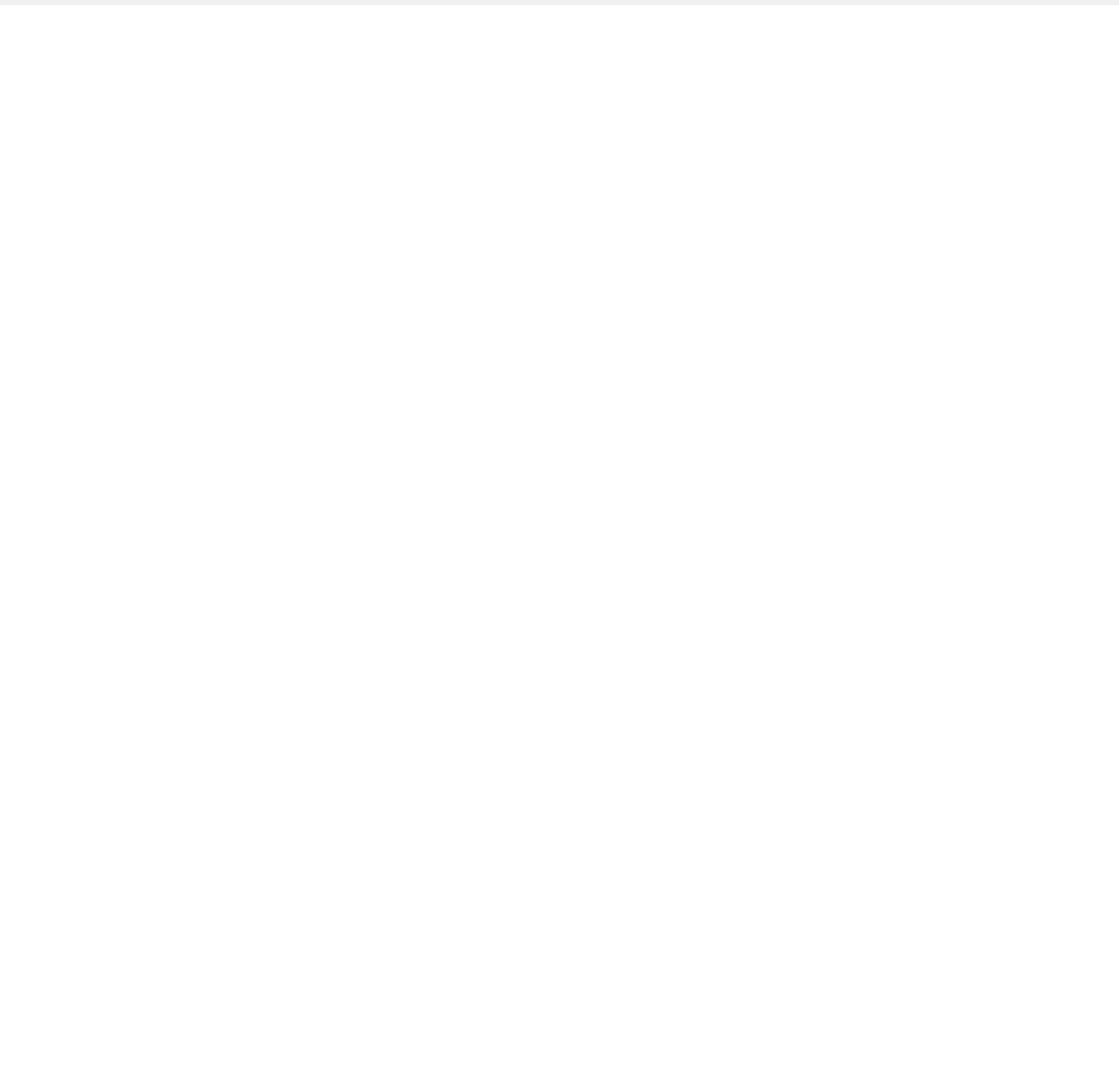Please identify the bounding box coordinates of the element's region that needs to be clicked to fulfill the following instruction: "Select country from dropdown". The bounding box coordinates should consist of four float numbers between 0 and 1, i.e., [left, top, right, bottom].

[0.741, 0.802, 0.962, 0.847]